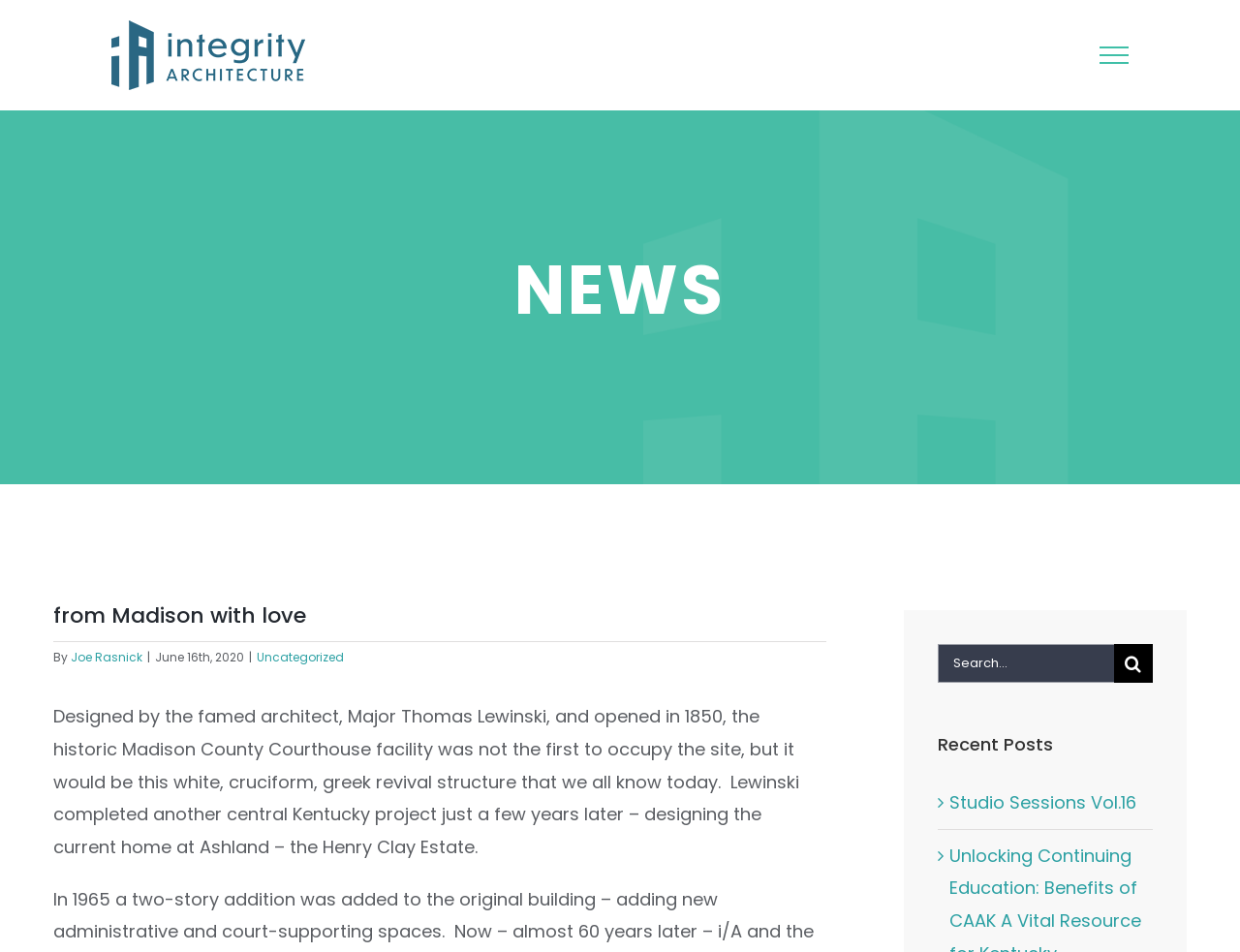What is the title of the blog post? Based on the image, give a response in one word or a short phrase.

NEWS